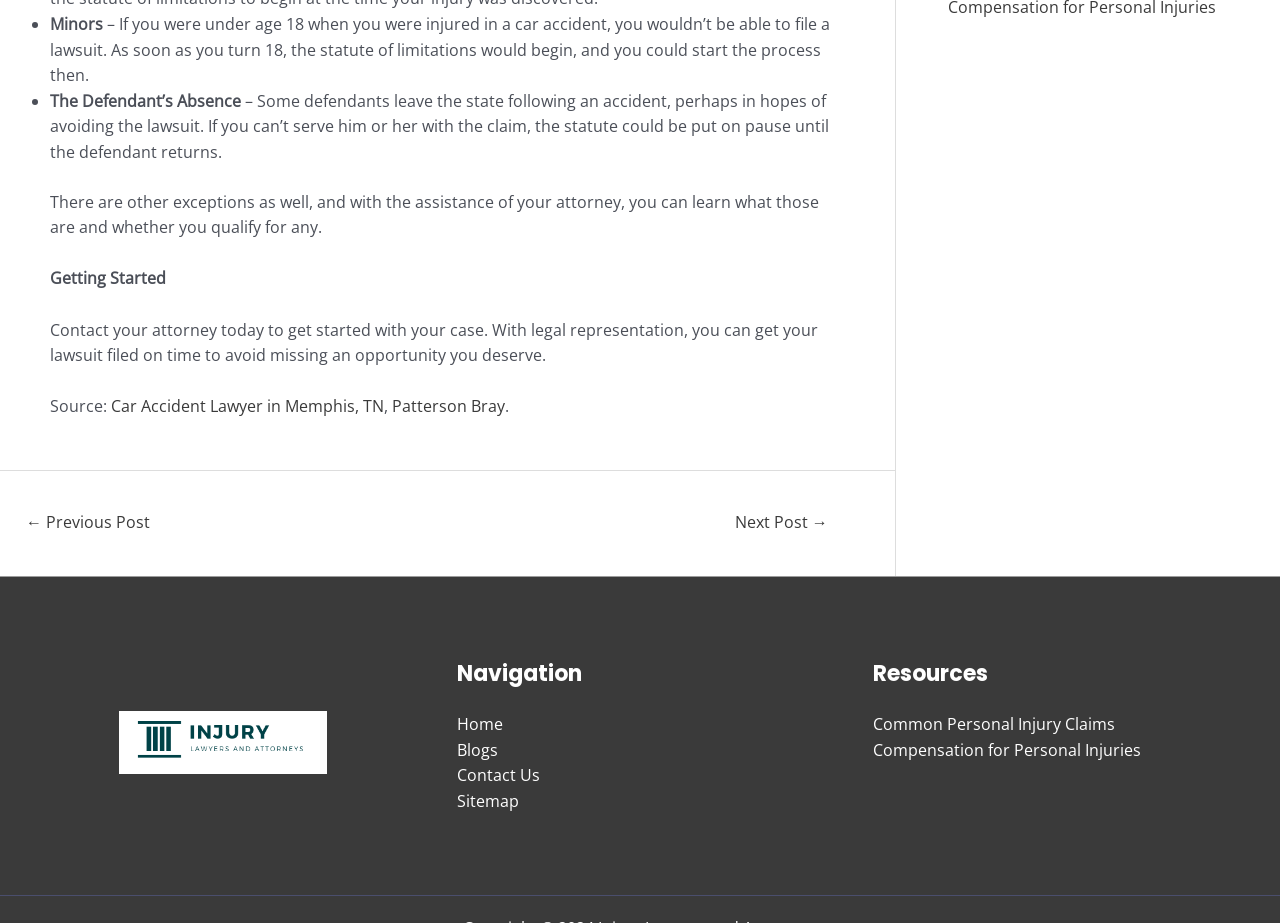What is the source of the information on this webpage?
Please describe in detail the information shown in the image to answer the question.

The webpage provides a source link to 'Car Accident Lawyer in Memphis, TN' and 'Patterson Bray', indicating that the information on this webpage comes from these sources.